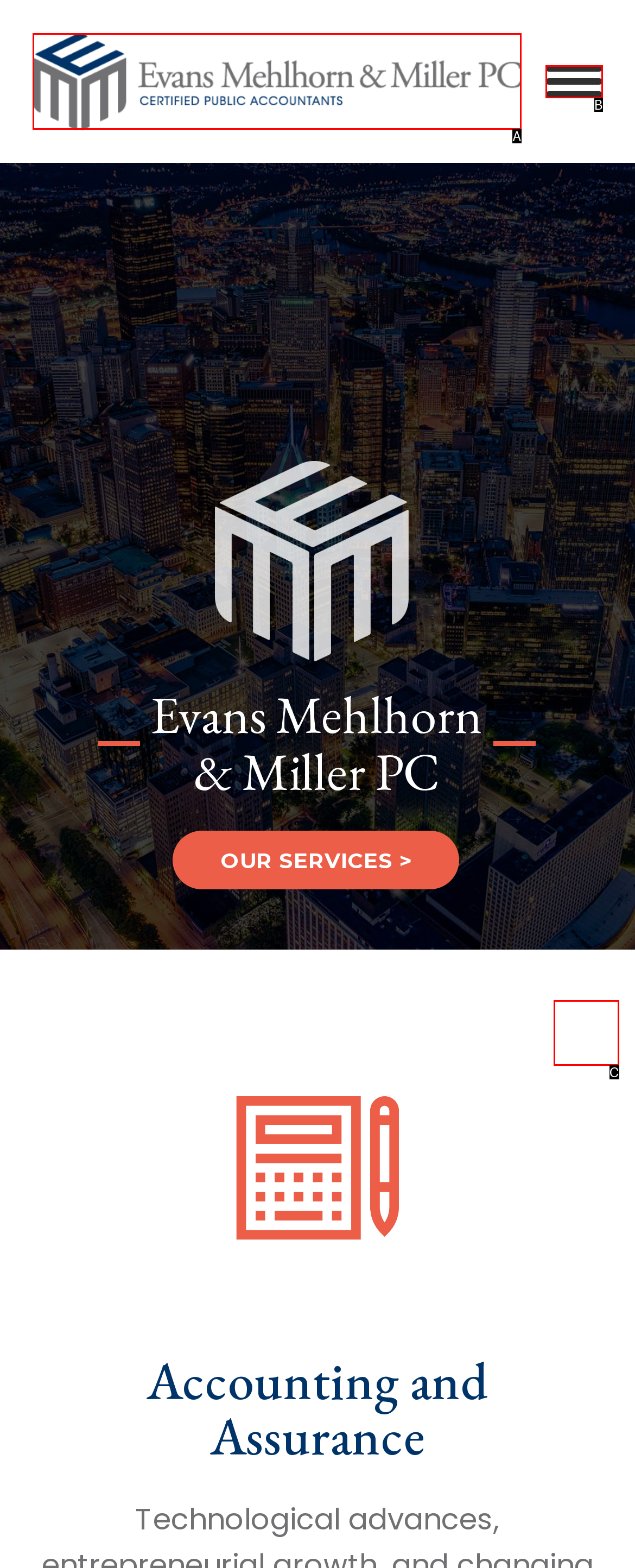Tell me which one HTML element best matches the description: alt="Evans Mehlhorn & Miller PC" Answer with the option's letter from the given choices directly.

A